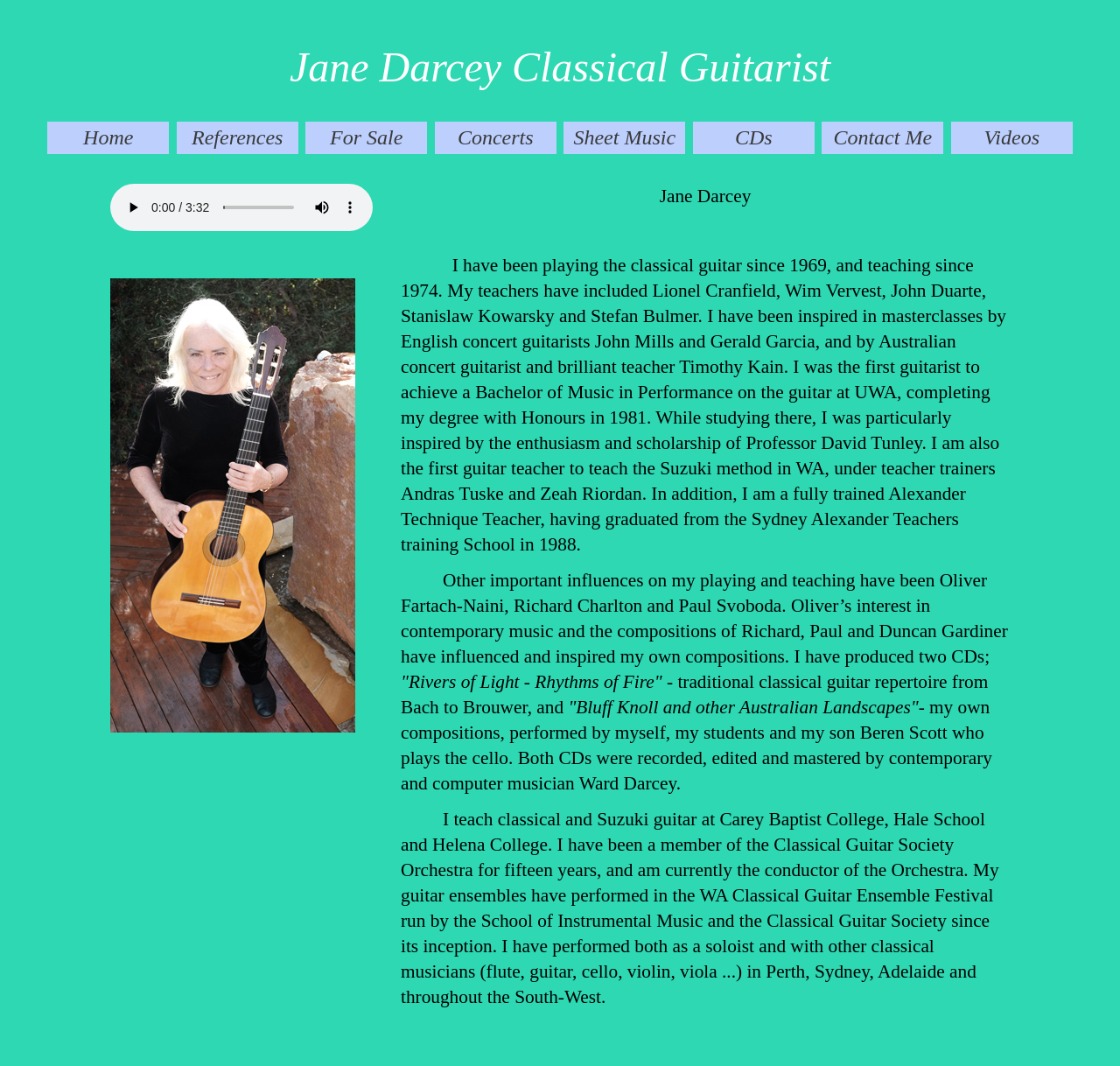Give a detailed account of the webpage, highlighting key information.

The webpage is about Jane Darcey, a classical guitarist. At the top, there is a heading with her name, followed by a navigation menu with eight links: Home, References, For Sale, Concerts, Sheet Music, CDs, Contact Me, and Videos. 

Below the navigation menu, there is an audio player with play, mute, and show more media controls buttons, as well as a horizontal slider to scrub through the audio time. 

To the right of the audio player, there is a portrait image of Jane Darcey. 

Below the audio player and the image, there is a block of text that describes Jane Darcey's background and experience as a classical guitarist. The text is divided into four paragraphs. The first paragraph mentions her teachers, inspirations, and education. The second paragraph talks about her influences and compositions. The third paragraph mentions her two CDs, "Rivers of Light - Rhythms of Fire" and "Bluff Knoll and other Australian Landscapes". The fourth paragraph describes her teaching experience and performances.